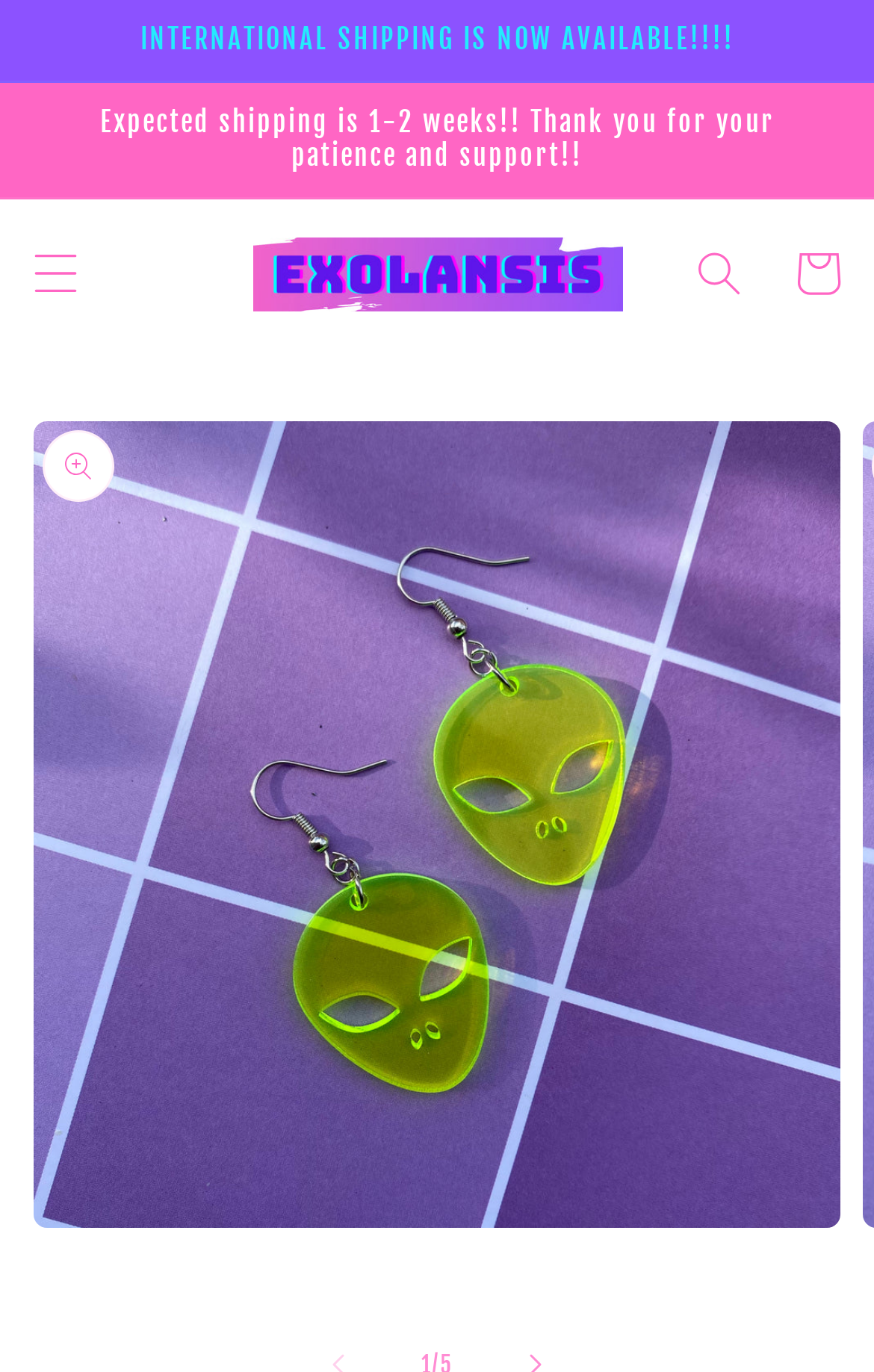What is the purpose of the button with the icon?
Give a one-word or short phrase answer based on the image.

Menu